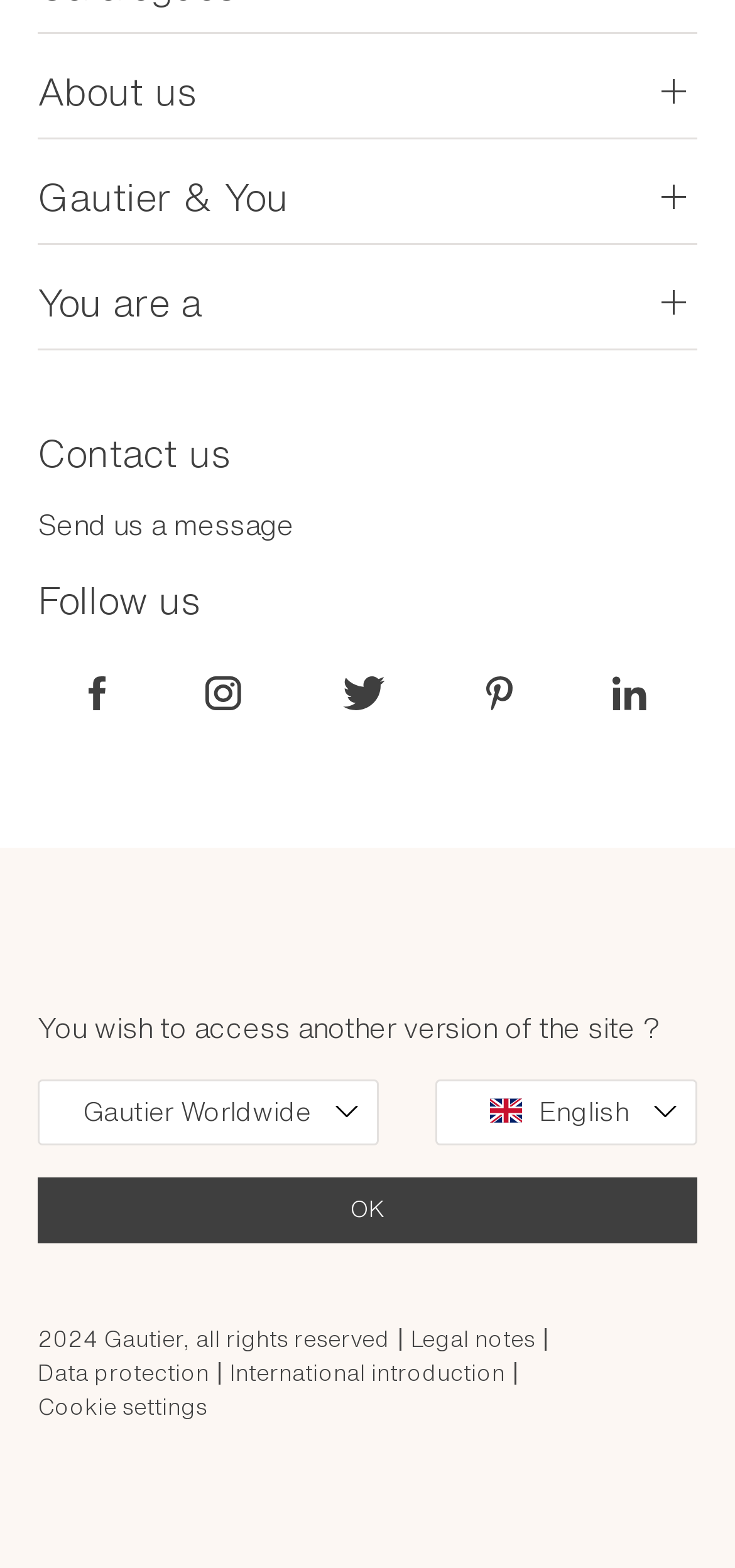Given the element description, predict the bounding box coordinates in the format (top-left x, top-left y, bottom-right x, bottom-right y), using floating point numbers between 0 and 1: Browse our brochures

[0.051, 0.076, 0.444, 0.094]